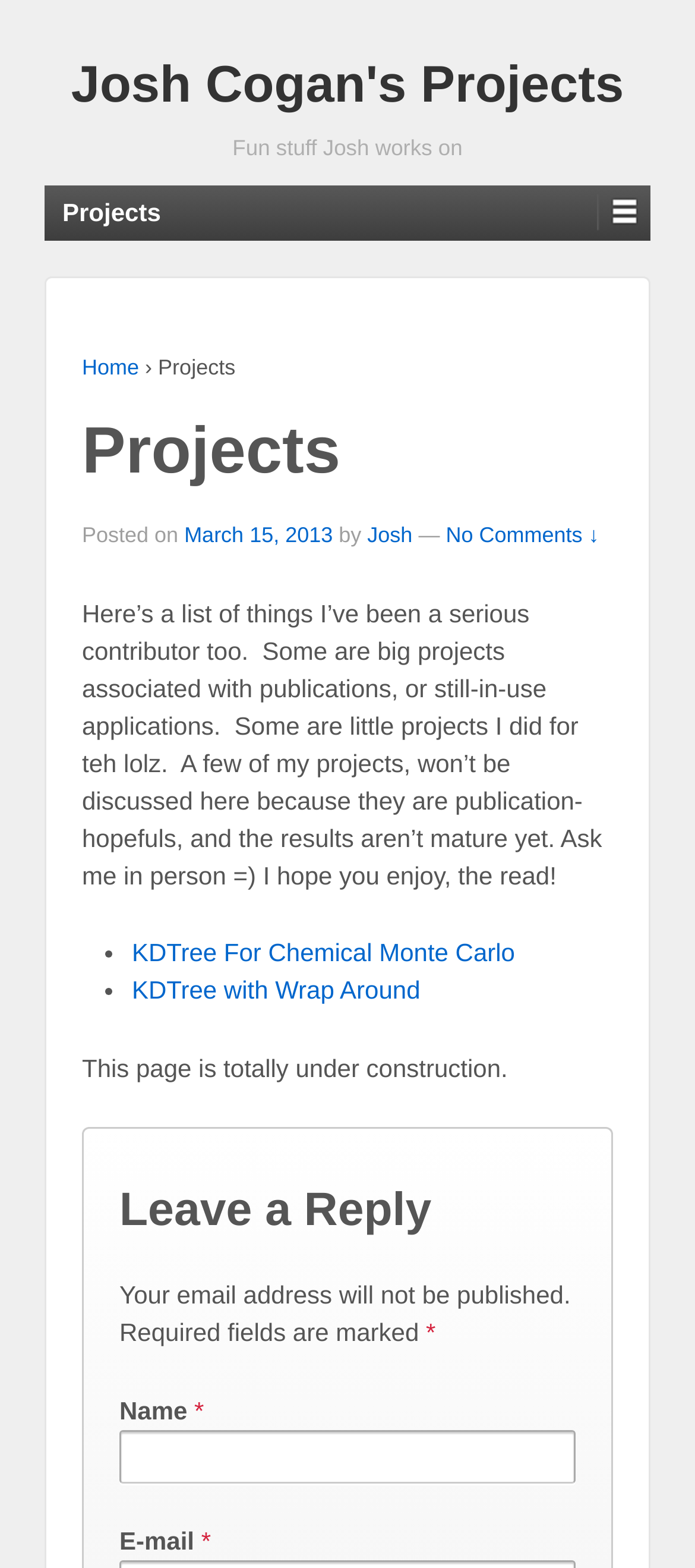Determine the bounding box coordinates of the target area to click to execute the following instruction: "leave a reply."

[0.172, 0.757, 0.828, 0.789]